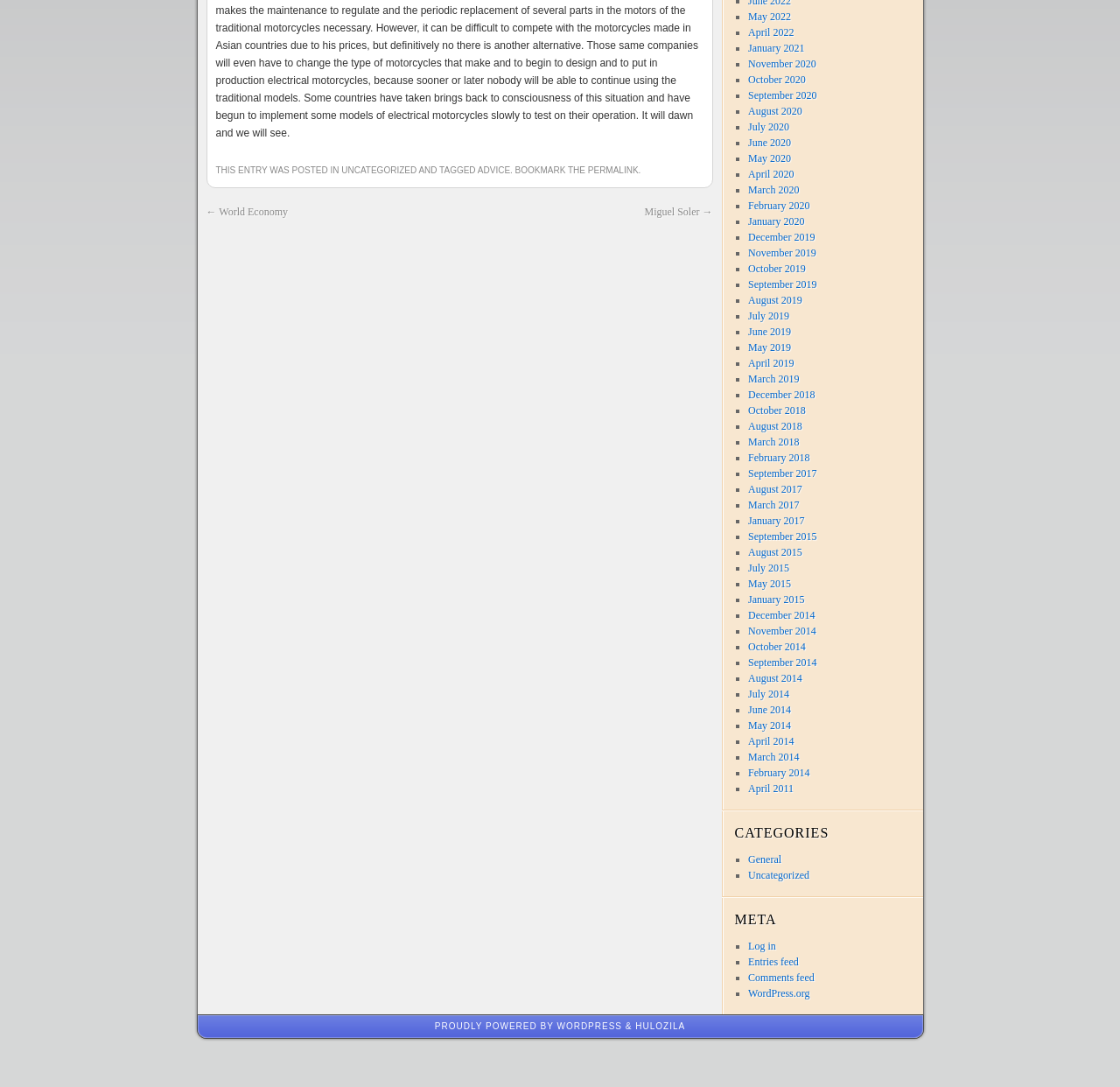Find the coordinates for the bounding box of the element with this description: "Proudly powered by WordPress &".

[0.388, 0.94, 0.567, 0.948]